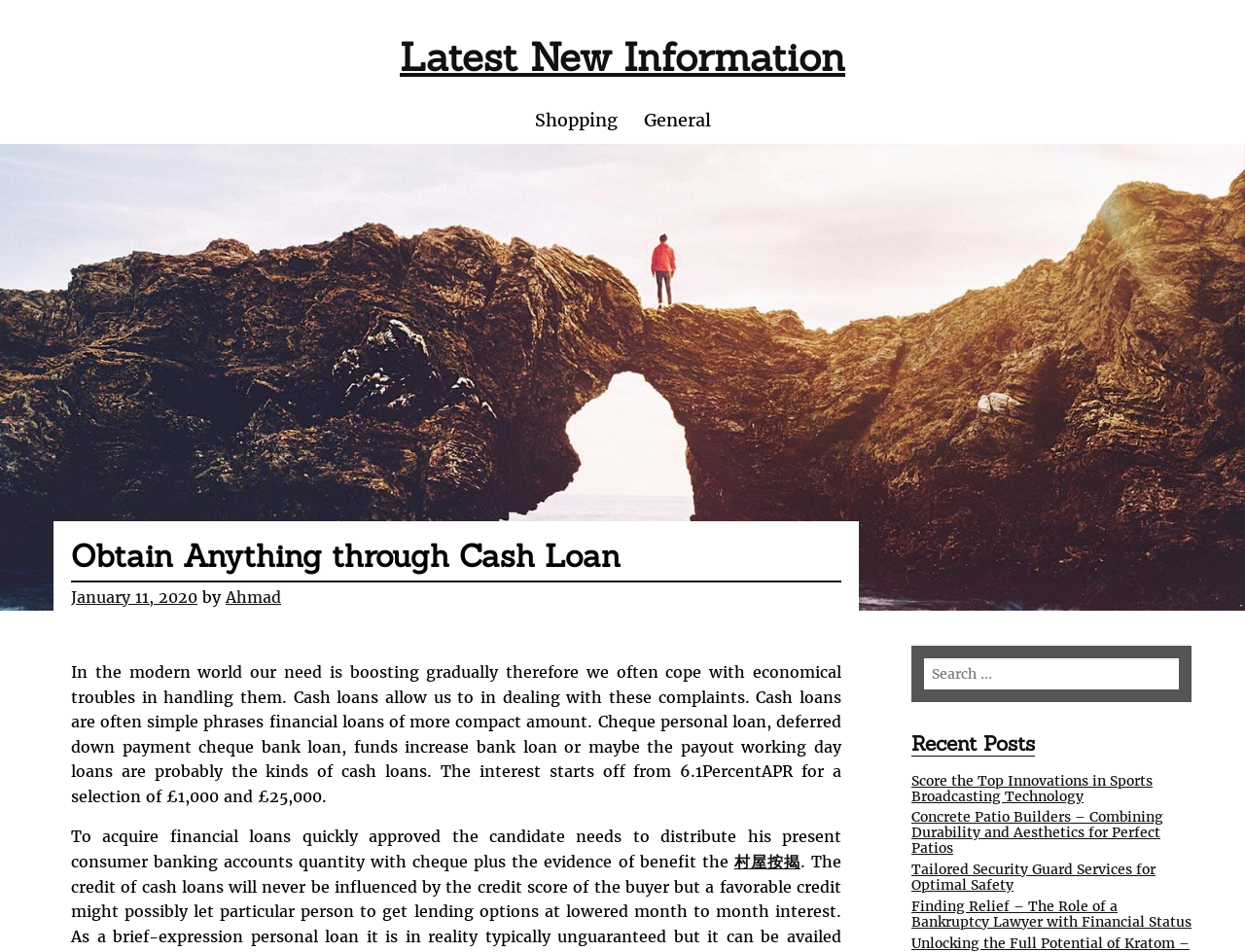Respond to the following question using a concise word or phrase: 
What is the purpose of cash loans?

To handle economic troubles